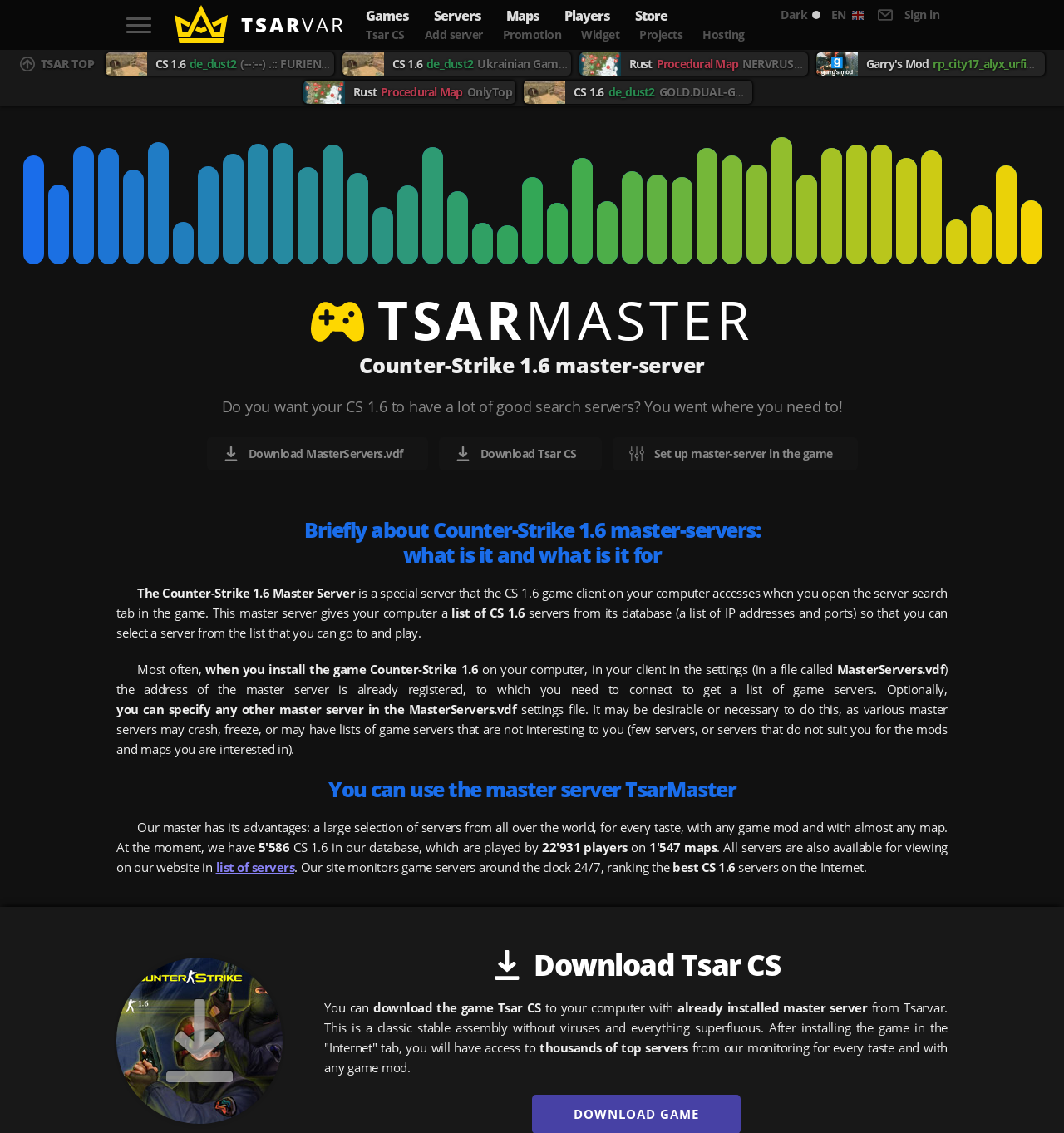Describe all the key features of the webpage in detail.

This webpage is about Counter-Strike 1.6 master servers, providing information on how to download and set up a master server in the game. At the top, there is a navigation menu with links to "Games", "Servers", "Maps", "Players", and "Store". On the right side, there is a language selection dropdown with the option "EN" and a "Sign in" link.

Below the navigation menu, there are several links to different servers, including "Tsar CS", "Add server", "Promotion", "Widget", "Projects", and "Hosting". Further down, there are five links to specific game servers, each with a descriptive title.

The main content of the webpage is divided into several sections. The first section explains the purpose of a master server in Counter-Strike 1.6, which is to provide a list of game servers to the game client. The text describes how the master server works and how it can be configured.

The next section promotes the use of the "TsarMaster" master server, which has a large selection of servers from around the world, with various game mods and maps. The text claims that the master server is monitored 24/7 and ranks the best CS 1.6 servers on the internet.

Below this section, there are three links to download MasterServers.vdf, download Tsar CS, and set up a master server in the game. The webpage also provides a brief overview of the benefits of using the Tsar CS game client, which comes with a pre-installed master server from Tsarvar.

Throughout the webpage, there are several headings and paragraphs of text that provide detailed information about Counter-Strike 1.6 master servers, their purpose, and how to use them.